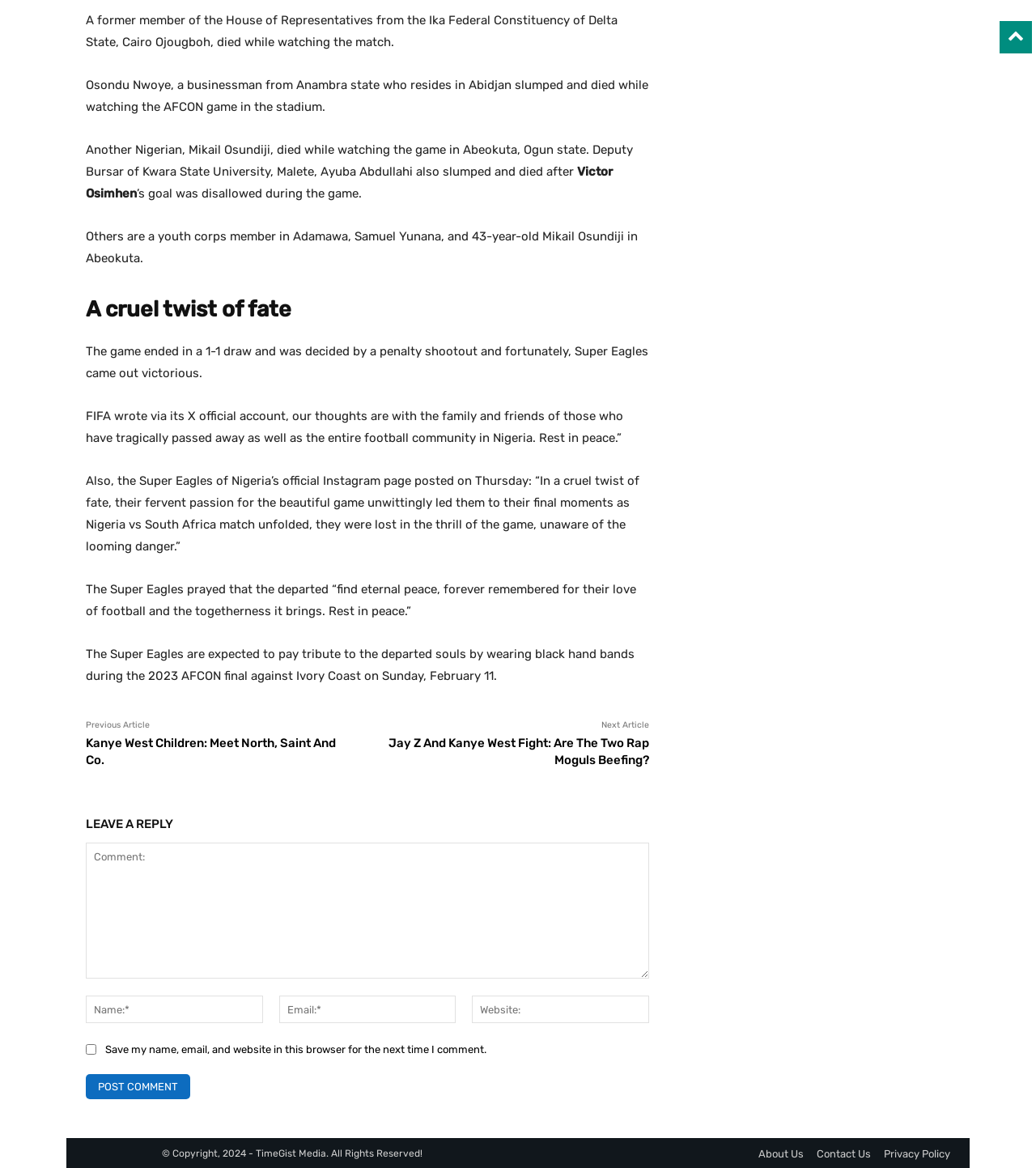Identify the bounding box for the UI element described as: "Contact Us". Ensure the coordinates are four float numbers between 0 and 1, formatted as [left, top, right, bottom].

[0.788, 0.983, 0.841, 0.993]